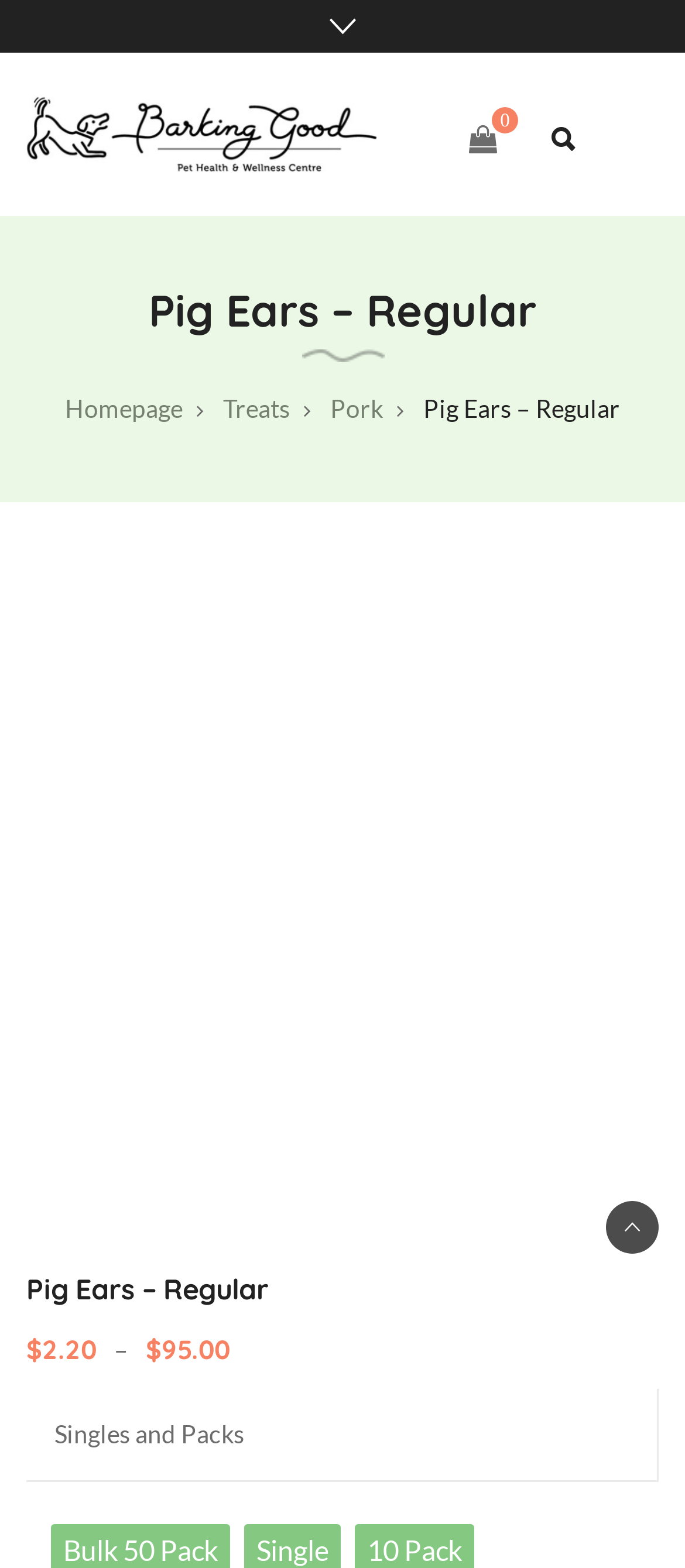Bounding box coordinates are specified in the format (top-left x, top-left y, bottom-right x, bottom-right y). All values are floating point numbers bounded between 0 and 1. Please provide the bounding box coordinate of the region this sentence describes: Homepage

[0.095, 0.251, 0.267, 0.27]